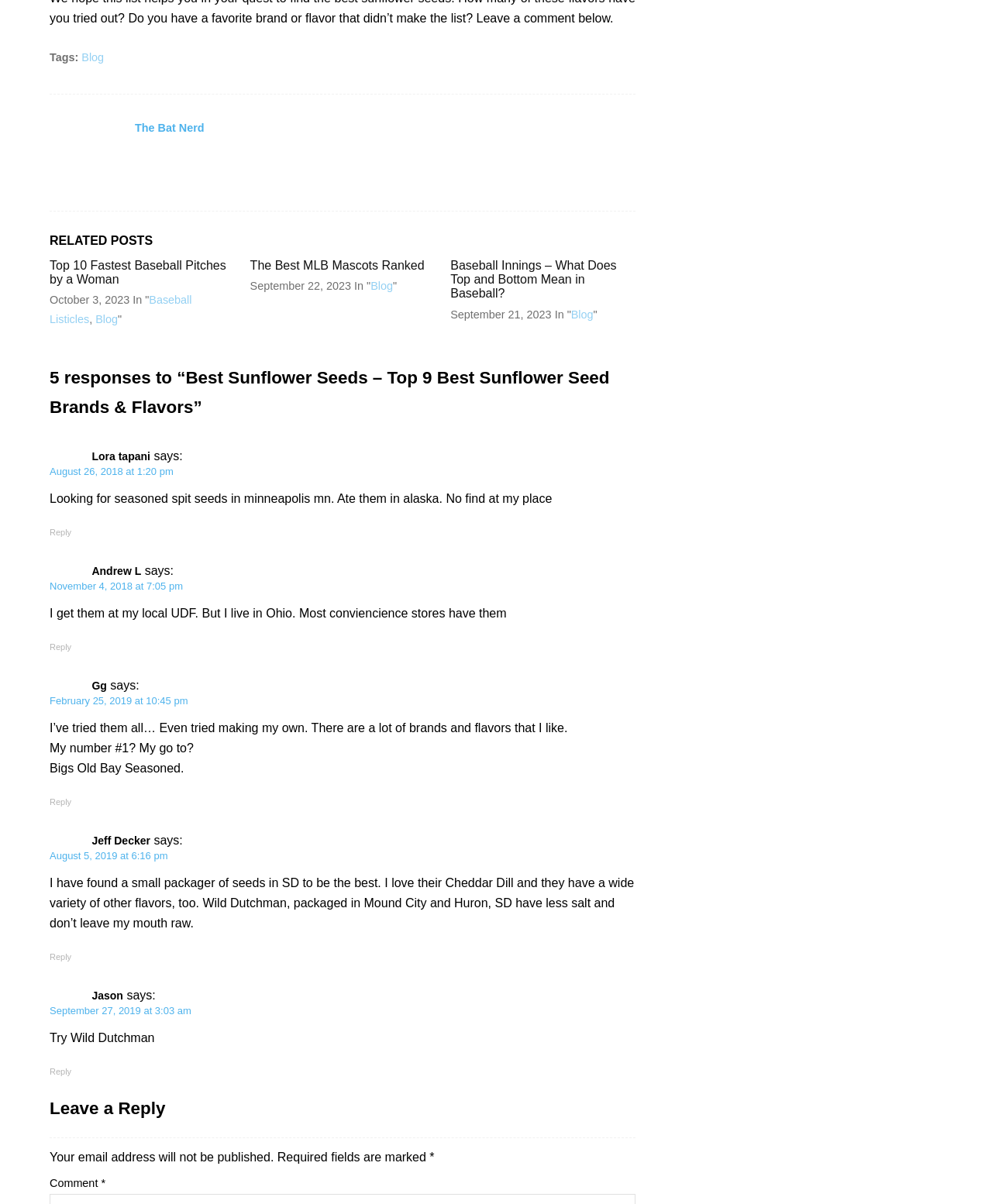Specify the bounding box coordinates of the element's area that should be clicked to execute the given instruction: "View all posts". The coordinates should be four float numbers between 0 and 1, i.e., [left, top, right, bottom].

[0.136, 0.098, 0.206, 0.115]